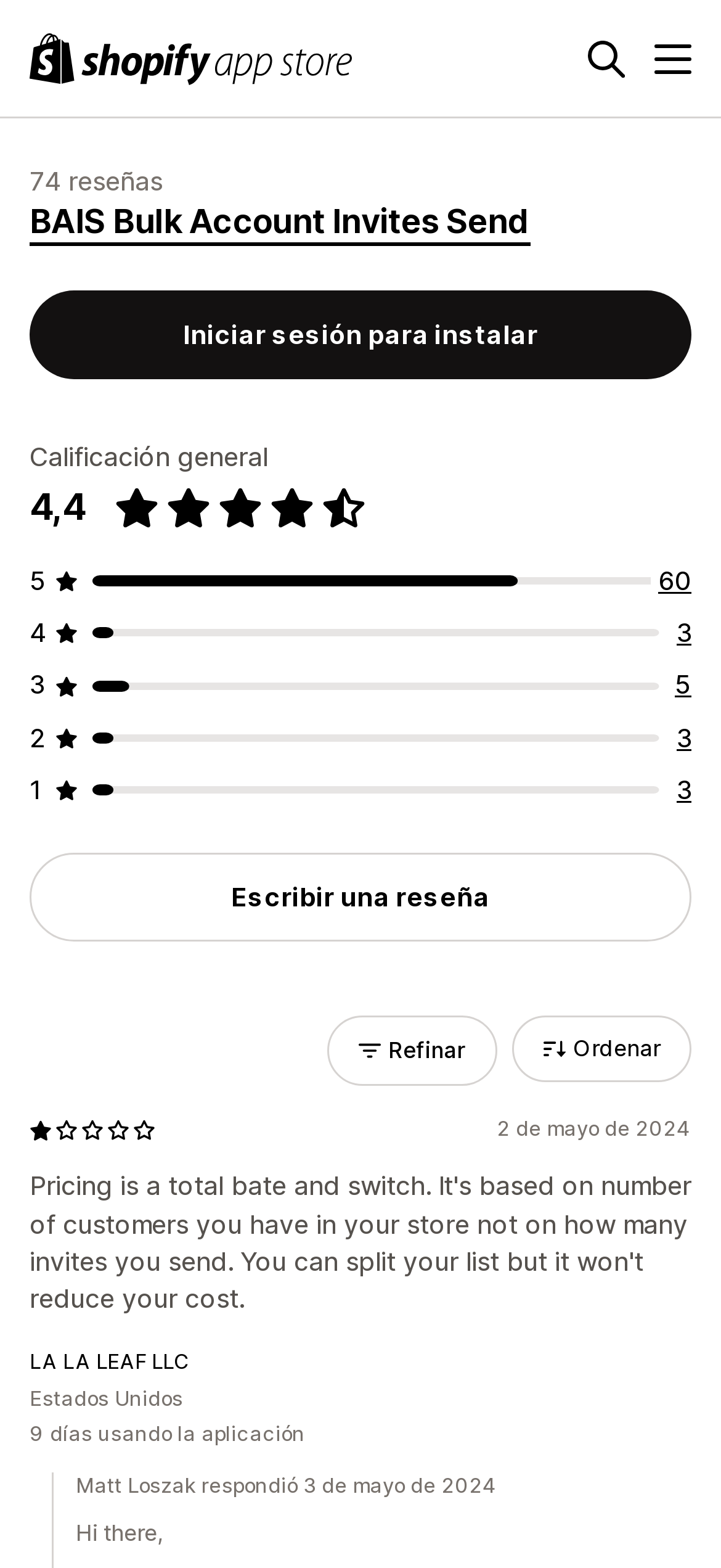Provide the bounding box coordinates of the section that needs to be clicked to accomplish the following instruction: "Click the 'Buscar' button."

[0.815, 0.025, 0.867, 0.049]